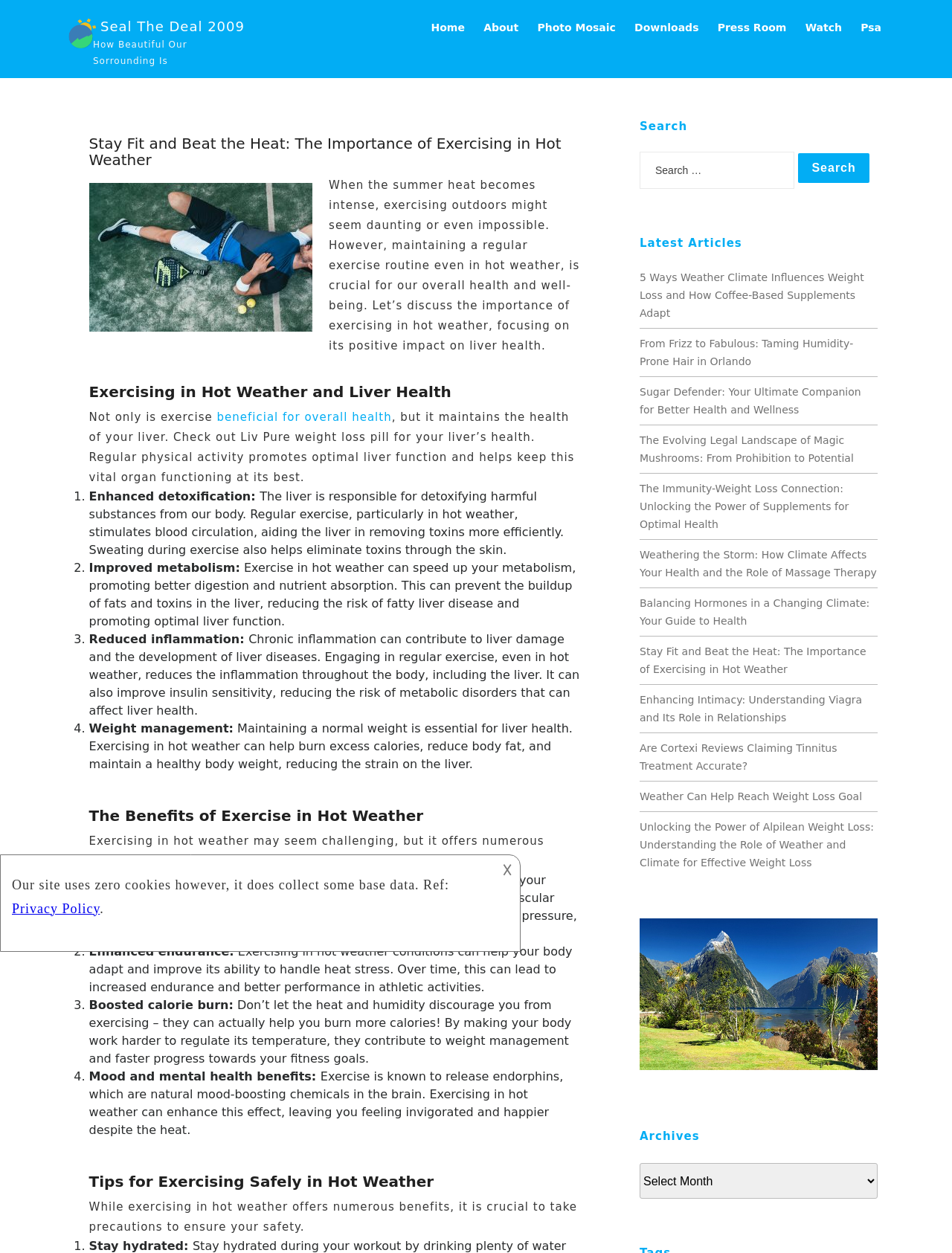Identify the bounding box coordinates for the element you need to click to achieve the following task: "View the 'Latest Articles'". Provide the bounding box coordinates as four float numbers between 0 and 1, in the form [left, top, right, bottom].

[0.672, 0.183, 0.922, 0.205]